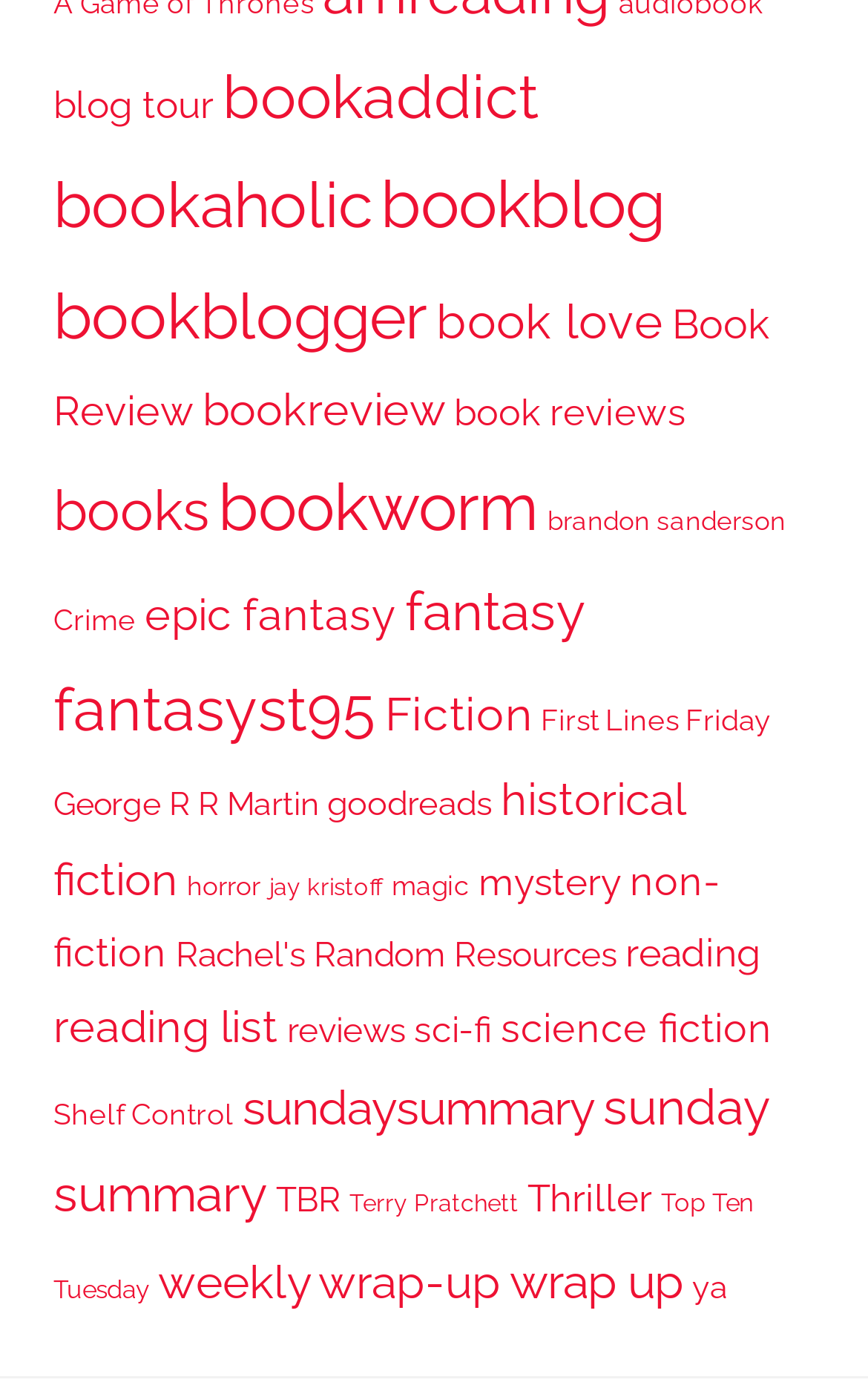Identify the bounding box coordinates of the region that needs to be clicked to carry out this instruction: "View 'book reviews'". Provide these coordinates as four float numbers ranging from 0 to 1, i.e., [left, top, right, bottom].

[0.523, 0.281, 0.79, 0.313]